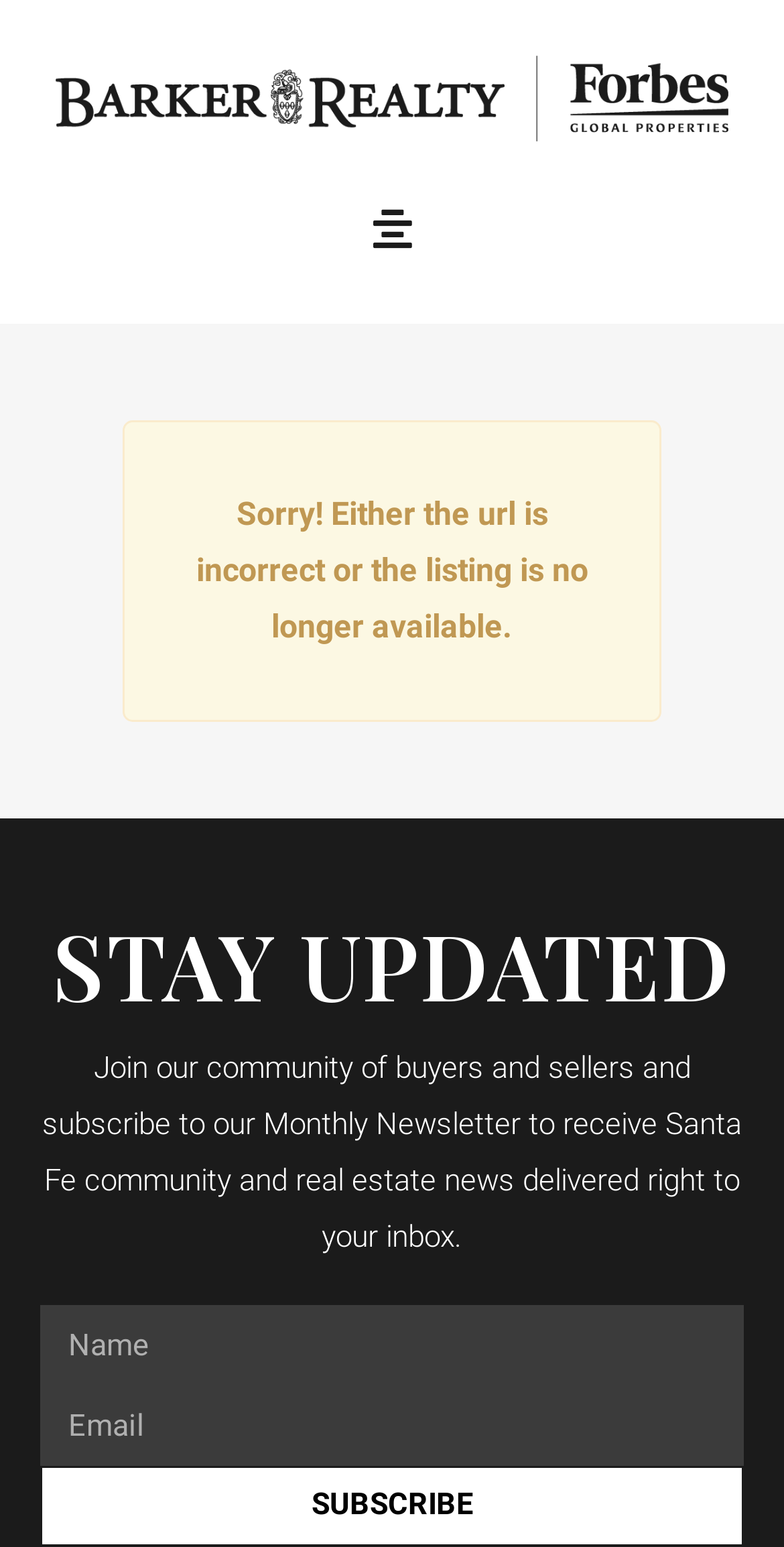Look at the image and give a detailed response to the following question: What is the topic of the newsletter?

The surrounding text mentions 'Santa Fe community and real estate news', which suggests that the newsletter is focused on providing updates and information about the Santa Fe community and real estate market.